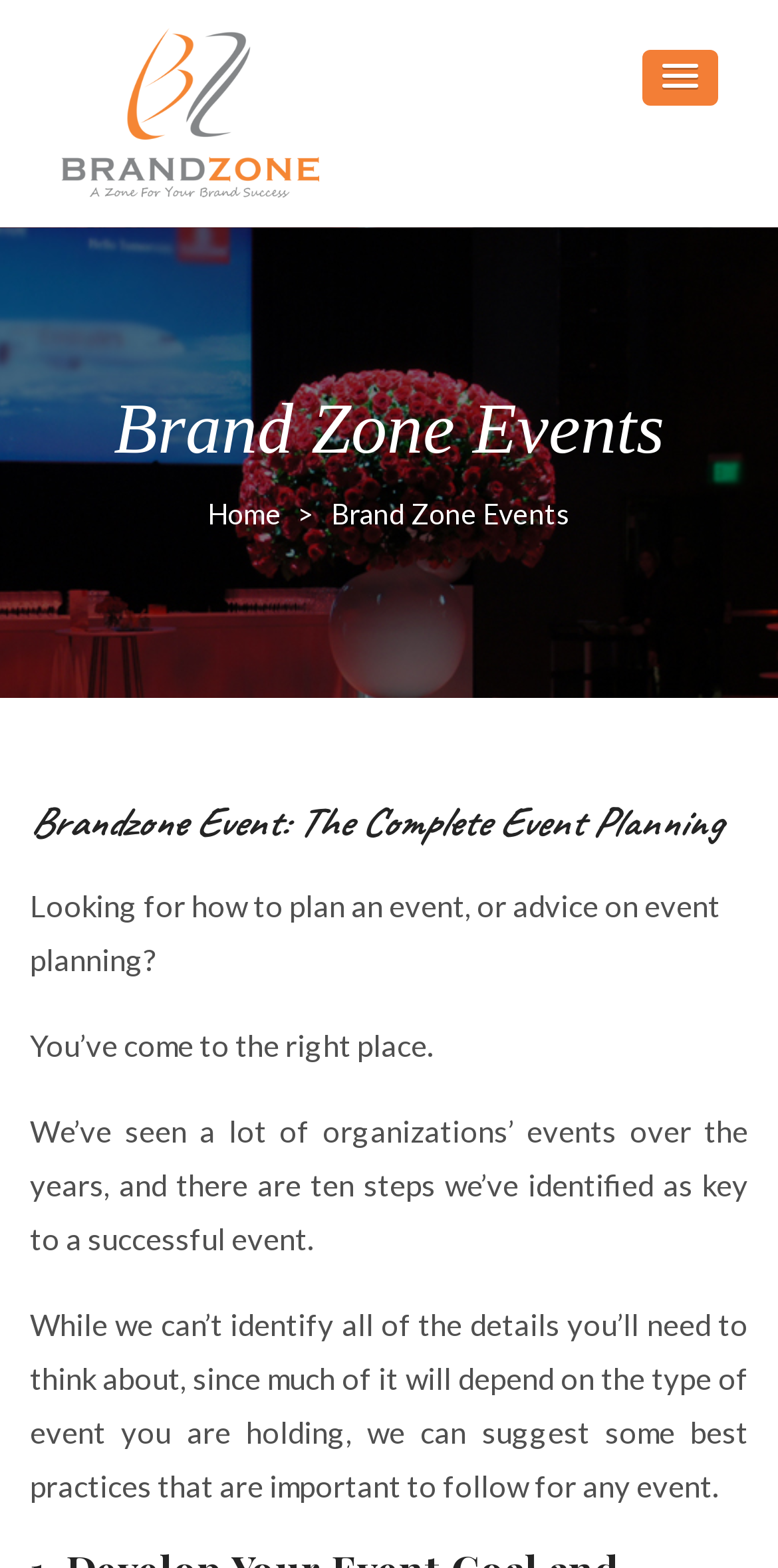Generate a thorough explanation of the webpage's elements.

The webpage is about Brand Zone Events, a platform that provides event planning services. At the top left corner, there is a logo of Brandzone, which is an image with a link to the Brandzone website. Next to the logo, there is a link with a dropdown menu.

Below the logo, there is a large heading that reads "Brand Zone Events". Underneath the heading, there is a navigation menu with a link to the "Home" page, followed by a greater-than symbol.

The main content of the webpage is divided into sections. The first section has a heading that reads "Brandzone Event: The Complete Event Planning". Below the heading, there is a paragraph of text that asks if the user is looking for advice on event planning. The text is followed by a brief statement that says "You've come to the right place."

The next section provides more information about event planning, stating that there are ten key steps to a successful event. The text explains that while the details of event planning may vary depending on the type of event, there are some best practices that are important to follow for any event.